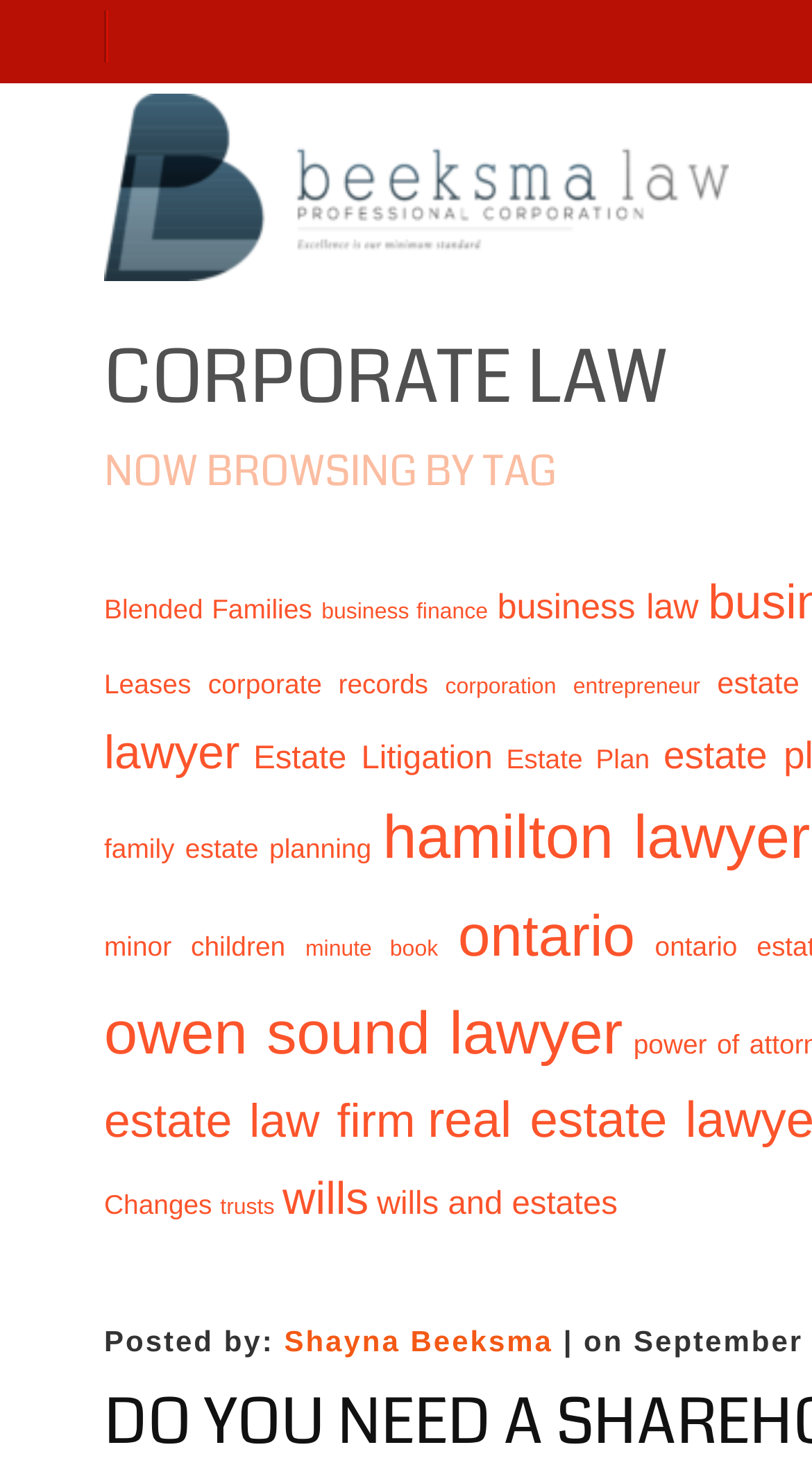Please specify the bounding box coordinates of the clickable region necessary for completing the following instruction: "Explore estate litigation articles". The coordinates must consist of four float numbers between 0 and 1, i.e., [left, top, right, bottom].

[0.312, 0.504, 0.607, 0.528]